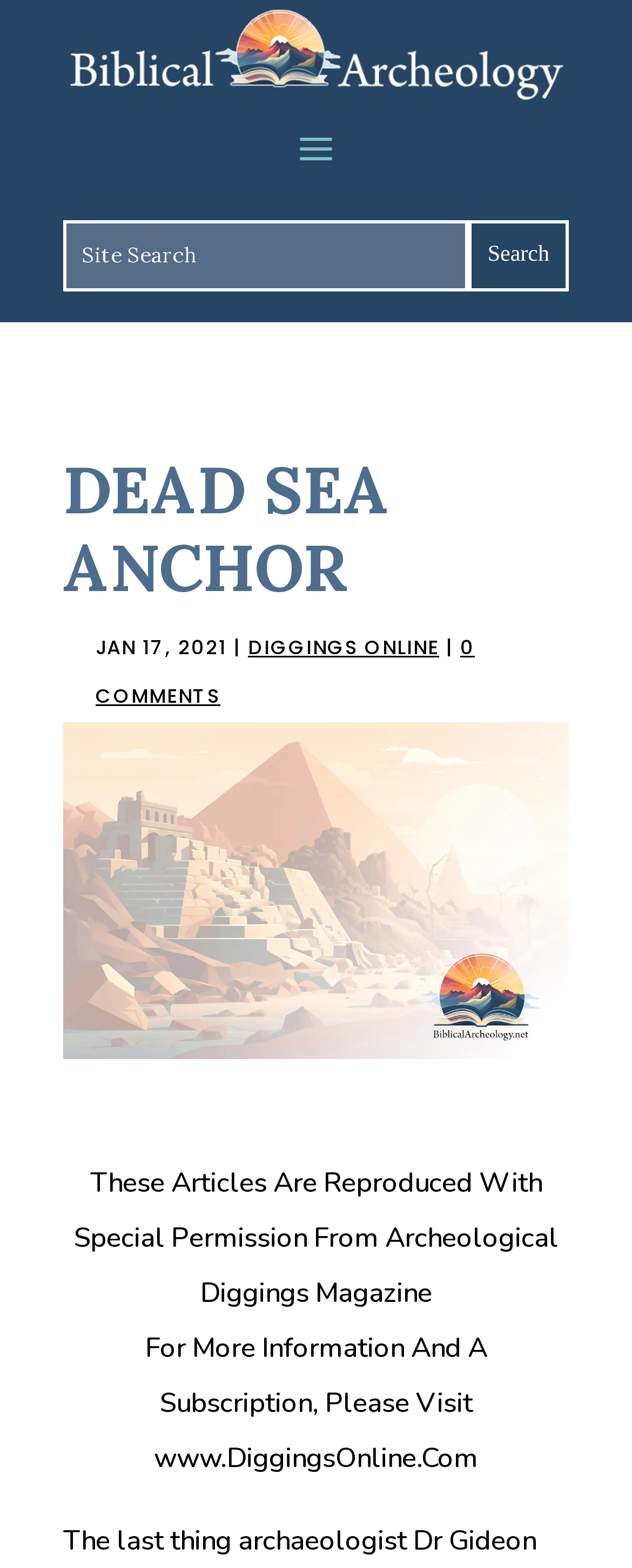Using the given element description, provide the bounding box coordinates (top-left x, top-left y, bottom-right x, bottom-right y) for the corresponding UI element in the screenshot: Diggings Online

[0.392, 0.403, 0.695, 0.421]